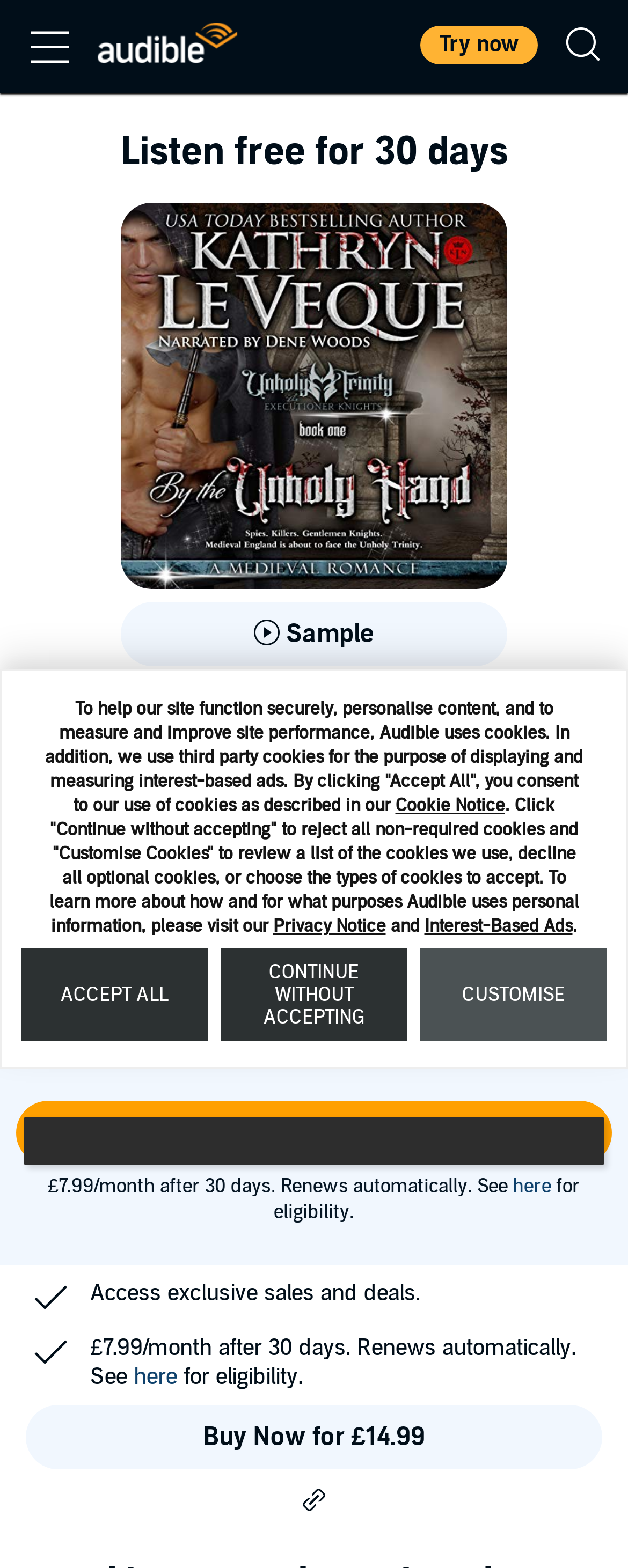Utilize the information from the image to answer the question in detail:
What is the name of the audiobook?

I found the answer by looking at the heading element with the text 'By the Unholy Hand' which is a prominent element on the webpage, indicating that it is the title of the audiobook.